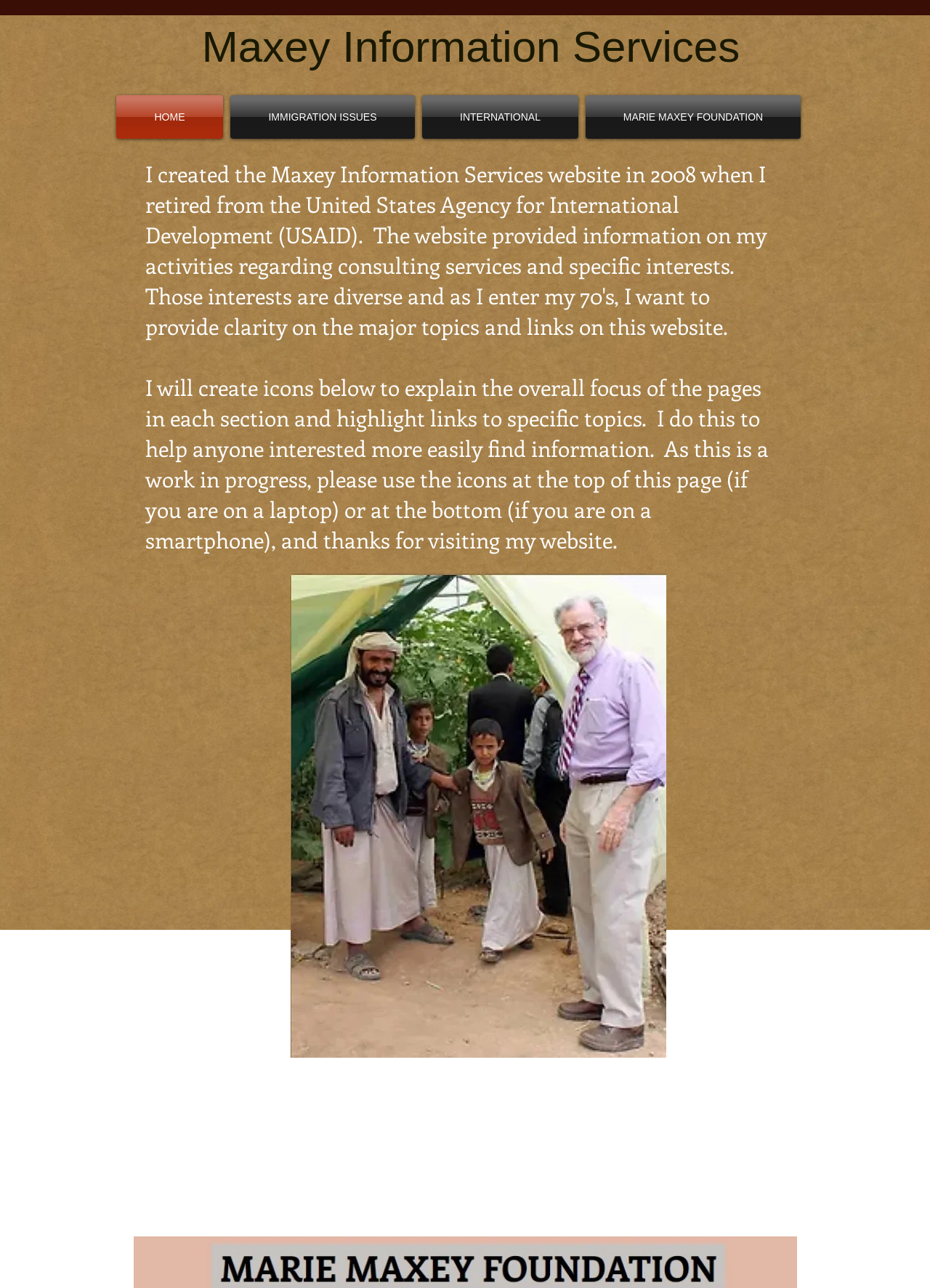Respond to the following question using a concise word or phrase: 
What is the topic of the image on the webpage?

Michael Maxey in Yemen